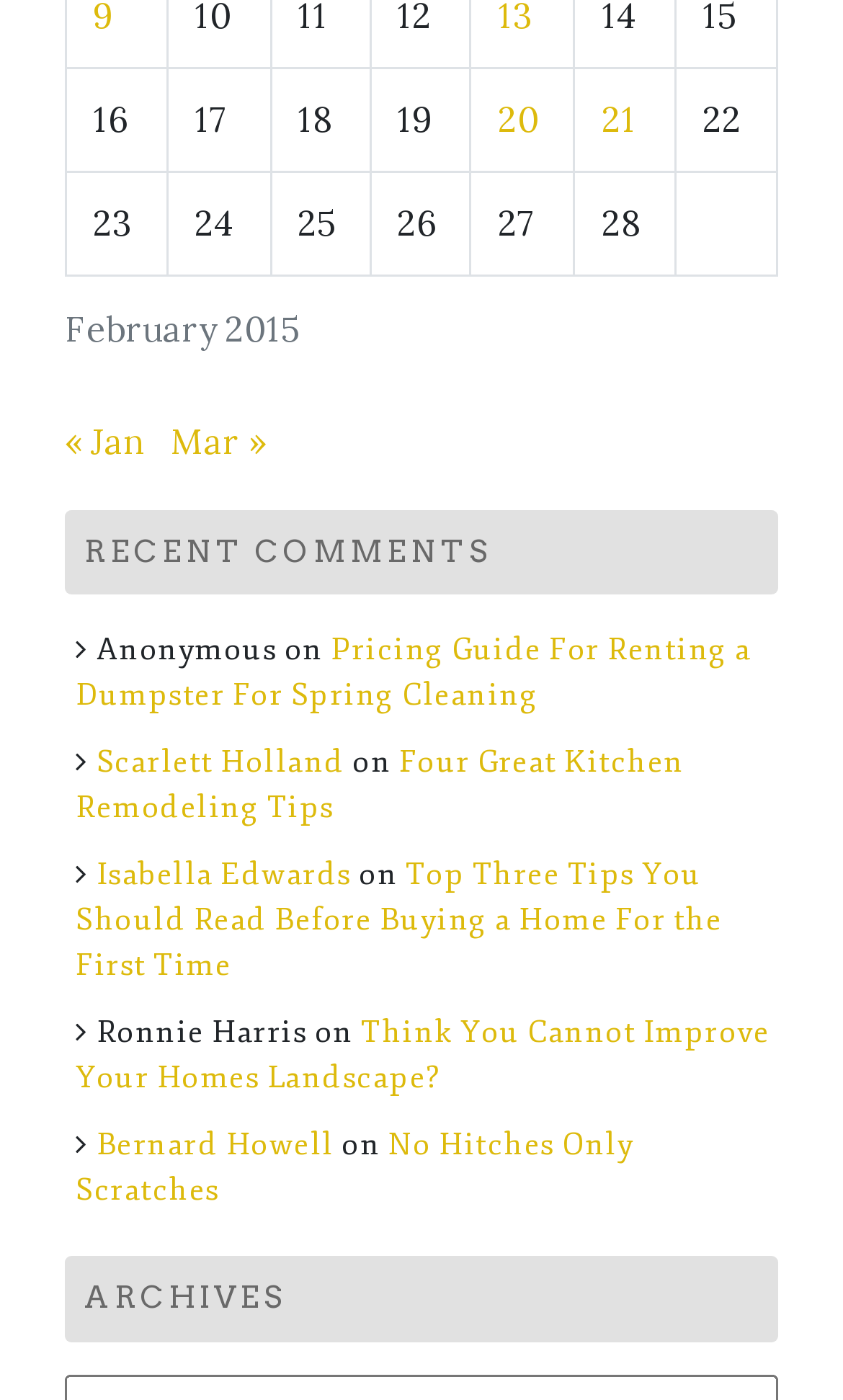Please identify the bounding box coordinates of the element that needs to be clicked to perform the following instruction: "Read the article 'Pricing Guide For Renting a Dumpster For Spring Cleaning'".

[0.09, 0.451, 0.891, 0.51]